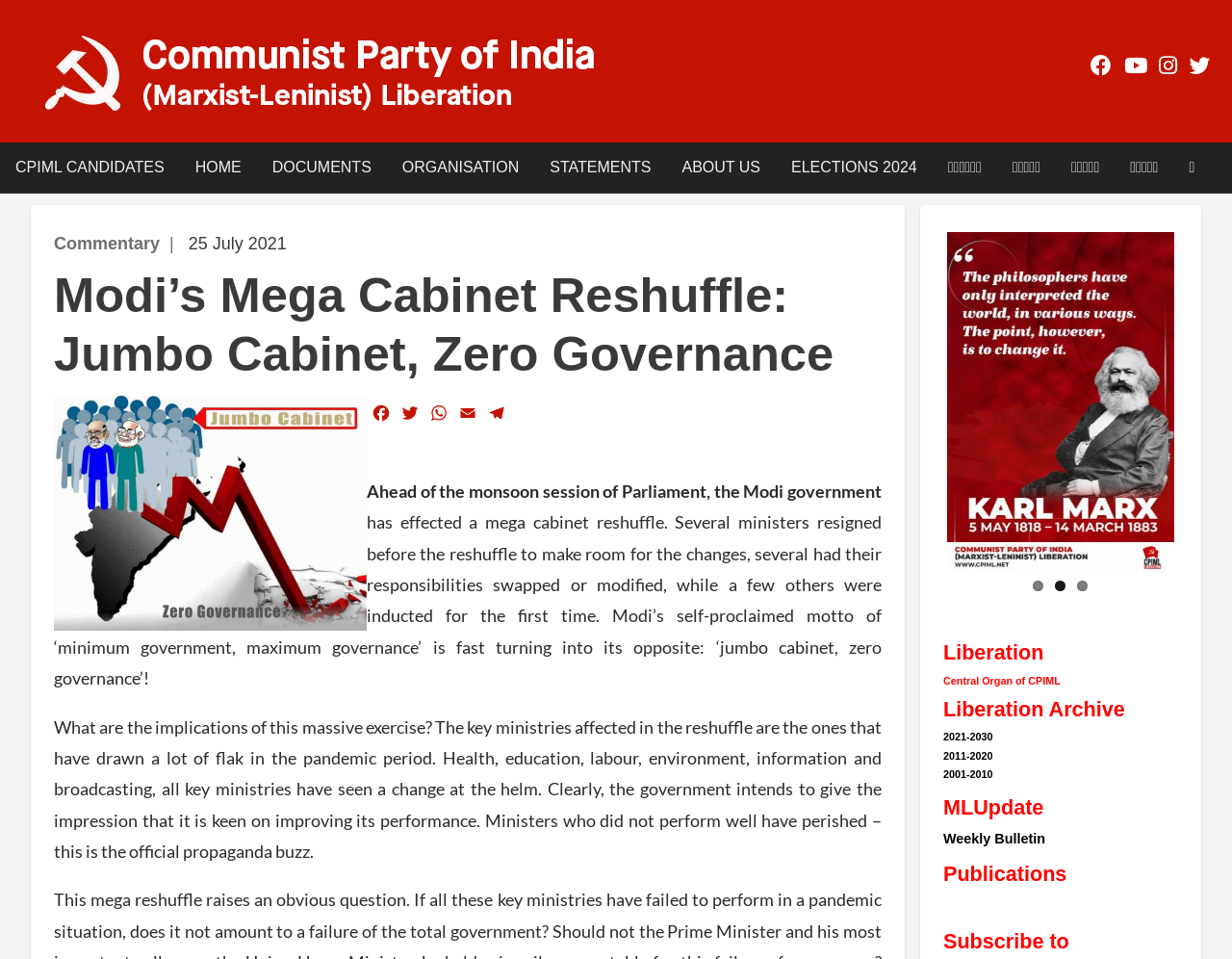What is the date of the article?
Kindly answer the question with as much detail as you can.

The date '25 July 2021' is mentioned at the top of the article, indicating when the article was published.